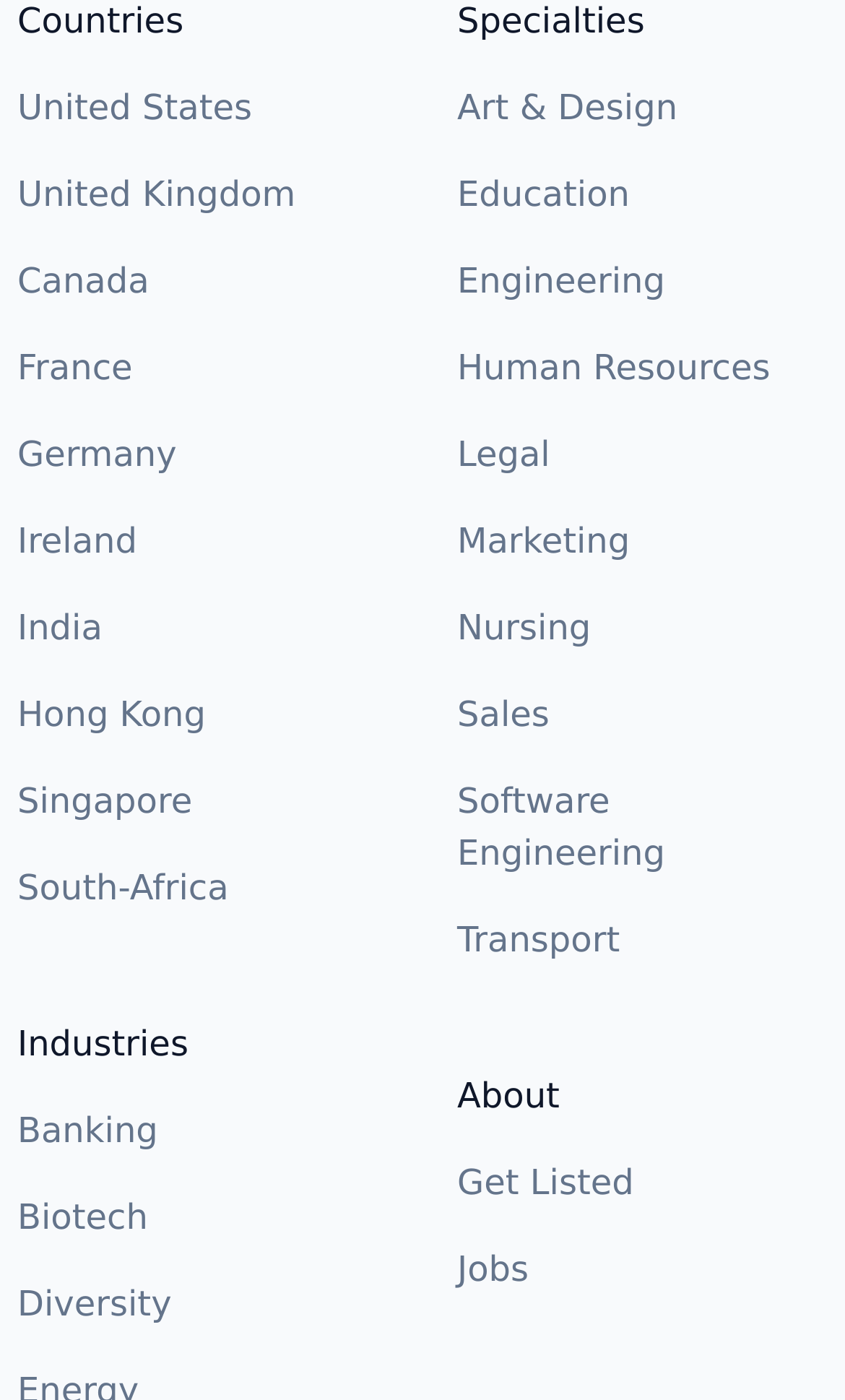Provide the bounding box coordinates for the UI element described in this sentence: "Art & Design". The coordinates should be four float values between 0 and 1, i.e., [left, top, right, bottom].

[0.541, 0.063, 0.802, 0.092]